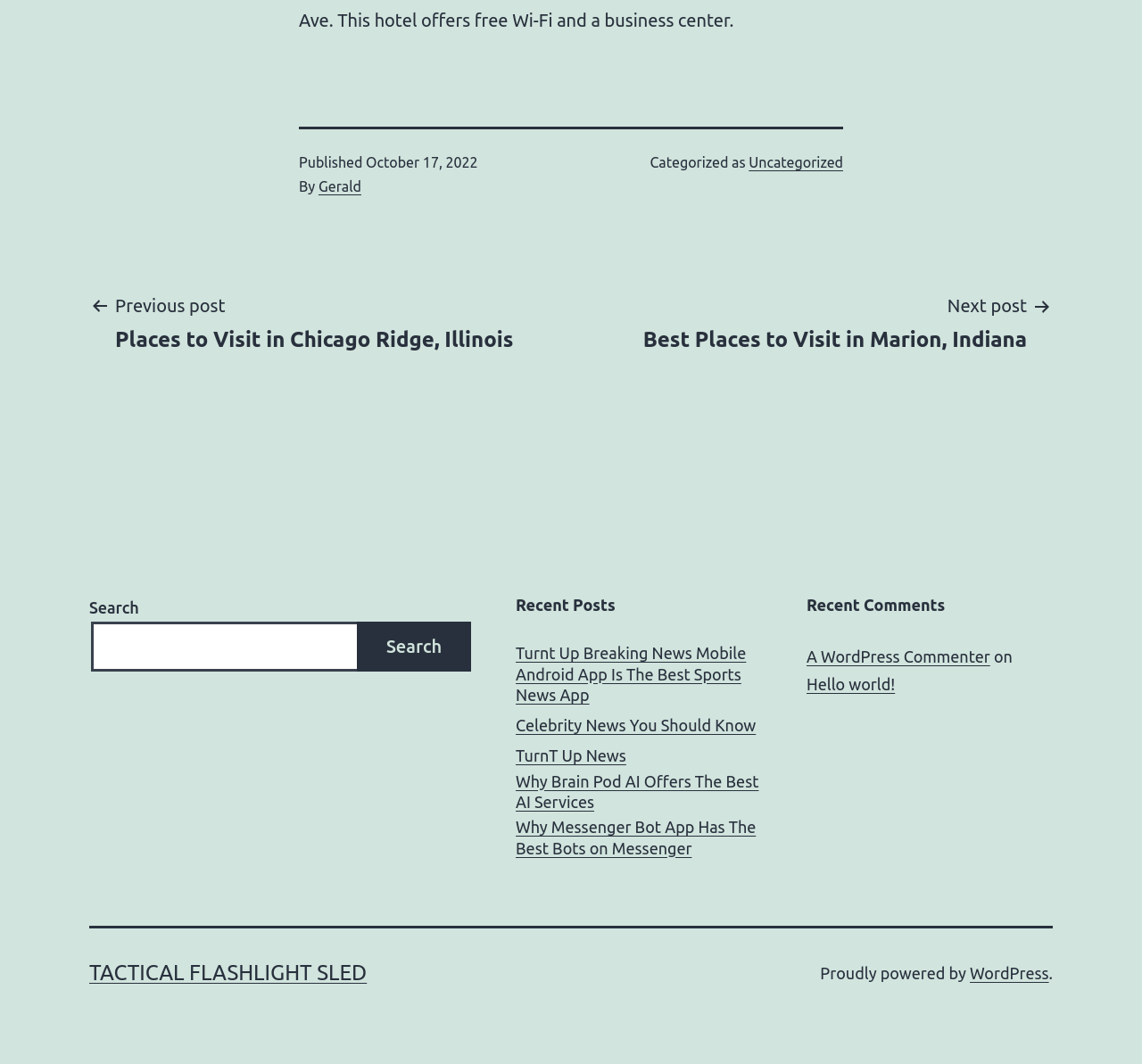Please find and report the bounding box coordinates of the element to click in order to perform the following action: "Go to the previous post". The coordinates should be expressed as four float numbers between 0 and 1, in the format [left, top, right, bottom].

[0.078, 0.273, 0.472, 0.332]